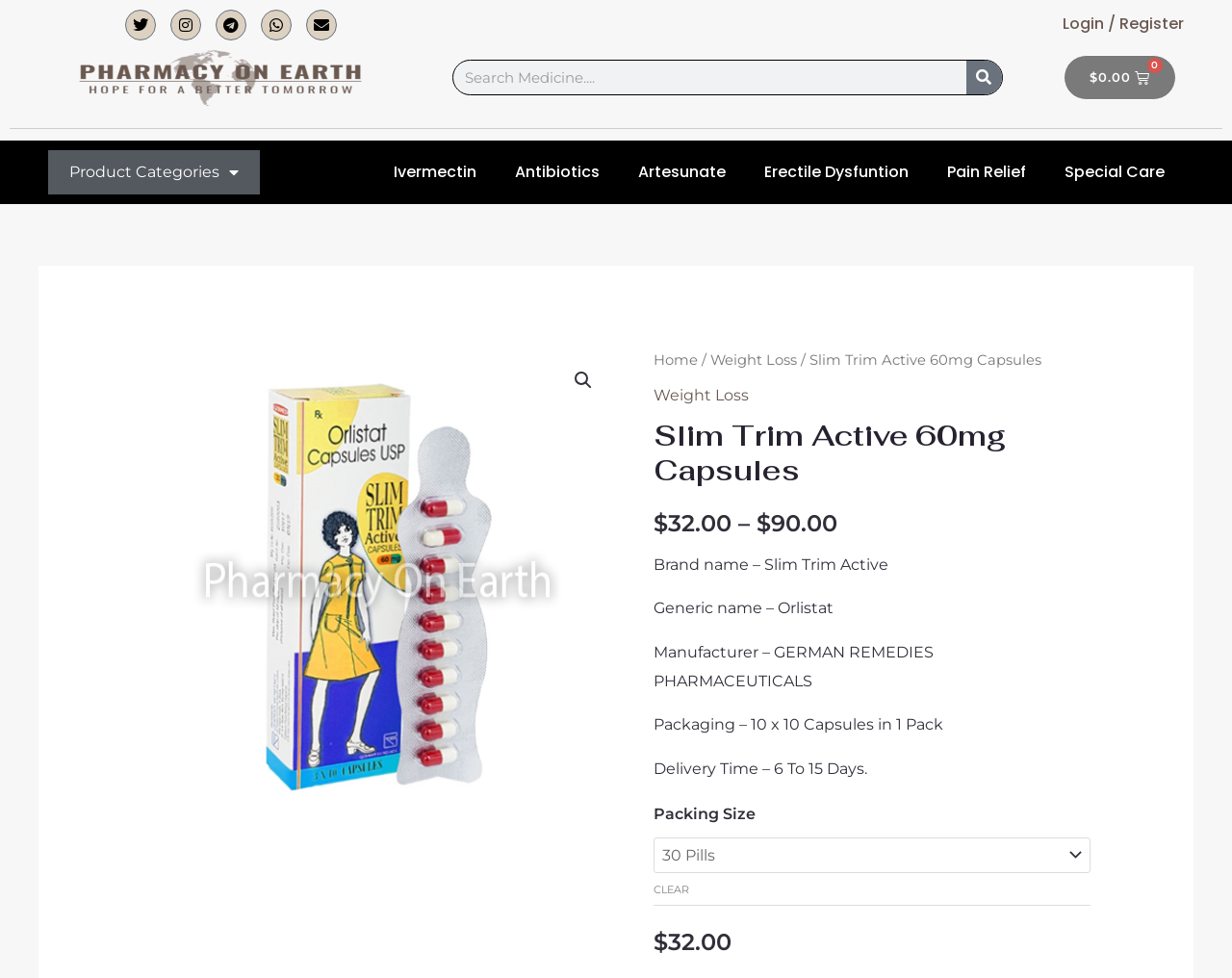Please specify the bounding box coordinates of the area that should be clicked to accomplish the following instruction: "Search for products". The coordinates should consist of four float numbers between 0 and 1, i.e., [left, top, right, bottom].

[0.367, 0.061, 0.814, 0.098]